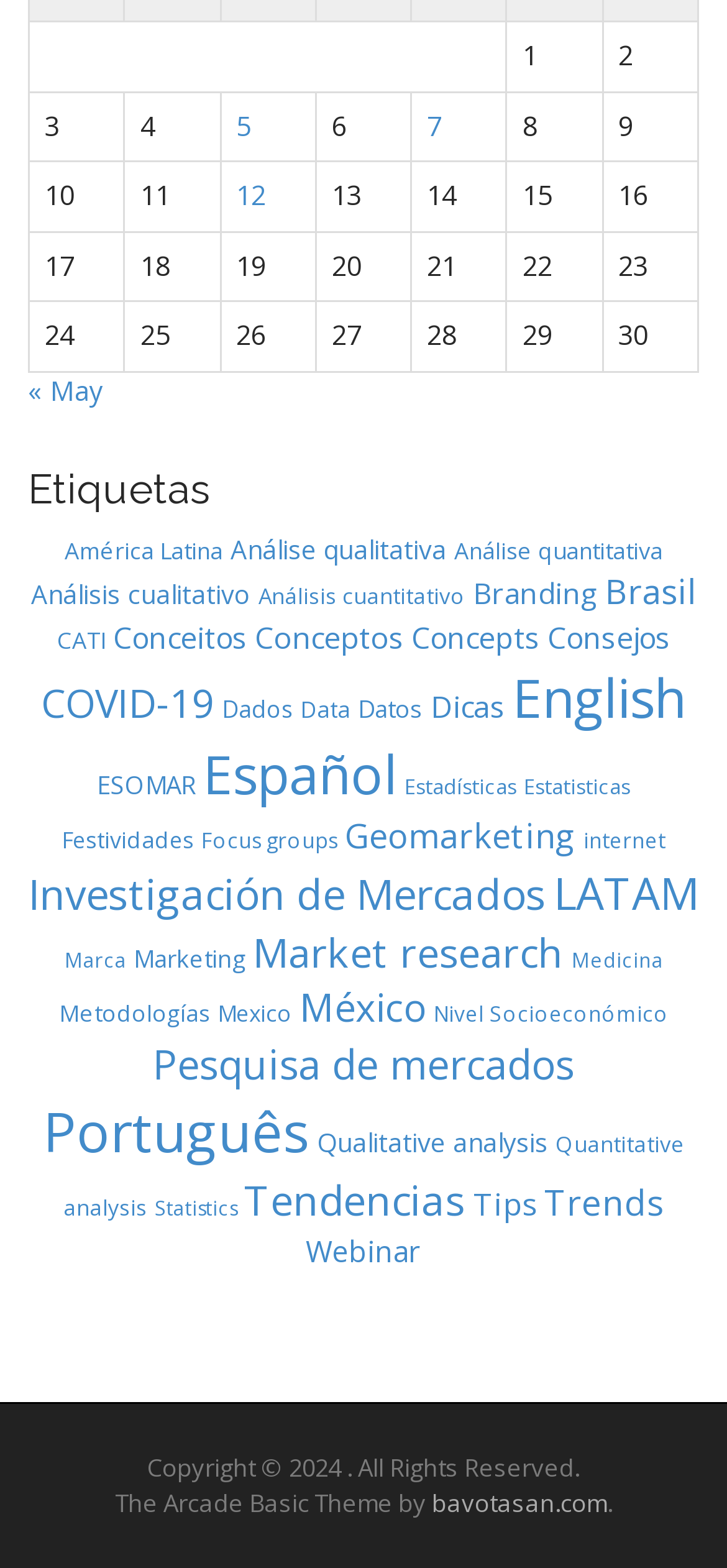Please examine the image and provide a detailed answer to the question: What is the category with the most elements?

I found the answer by looking at the 'Etiquetas' section and comparing the number of elements in each category. The category with the most elements is 'English' with 381 elements.